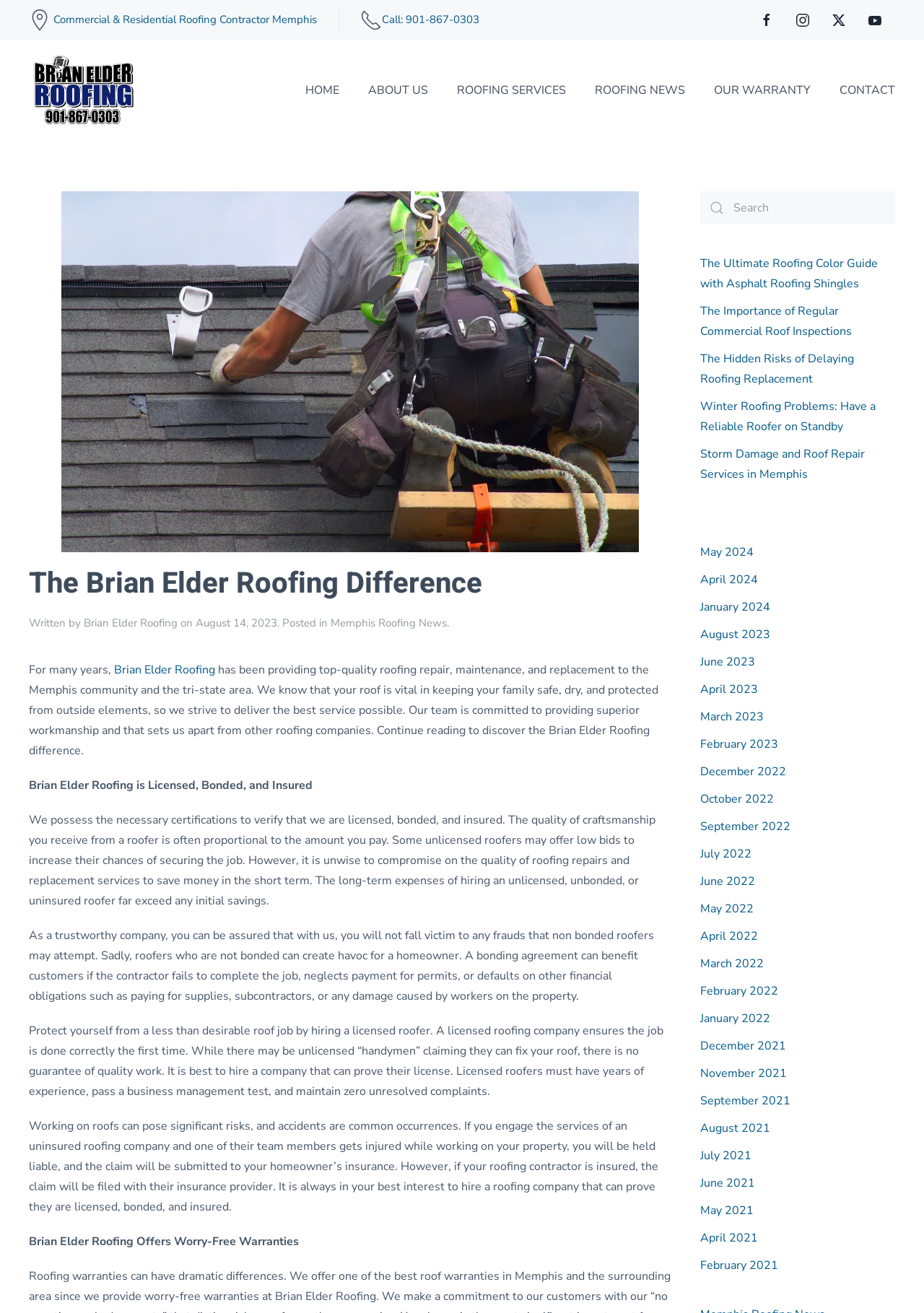What is the importance of regular commercial roof inspections?
Answer the question using a single word or phrase, according to the image.

Unknown